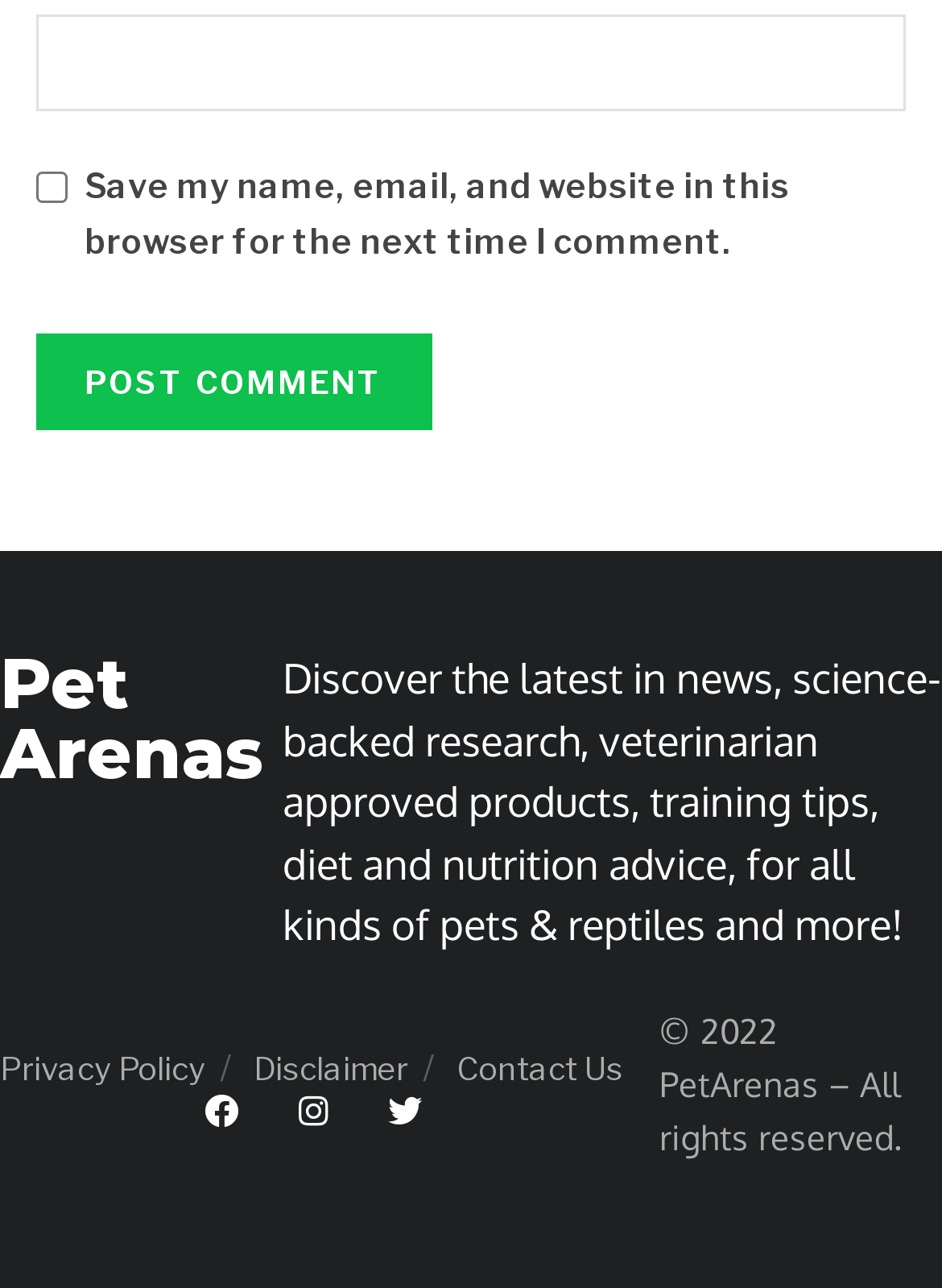Using the elements shown in the image, answer the question comprehensively: What is the purpose of the checkbox?

The checkbox is located near the 'Post Comment' button and has a label 'Save my name, email, and website in this browser for the next time I comment.' This suggests that its purpose is to save the user's comment information for future use.